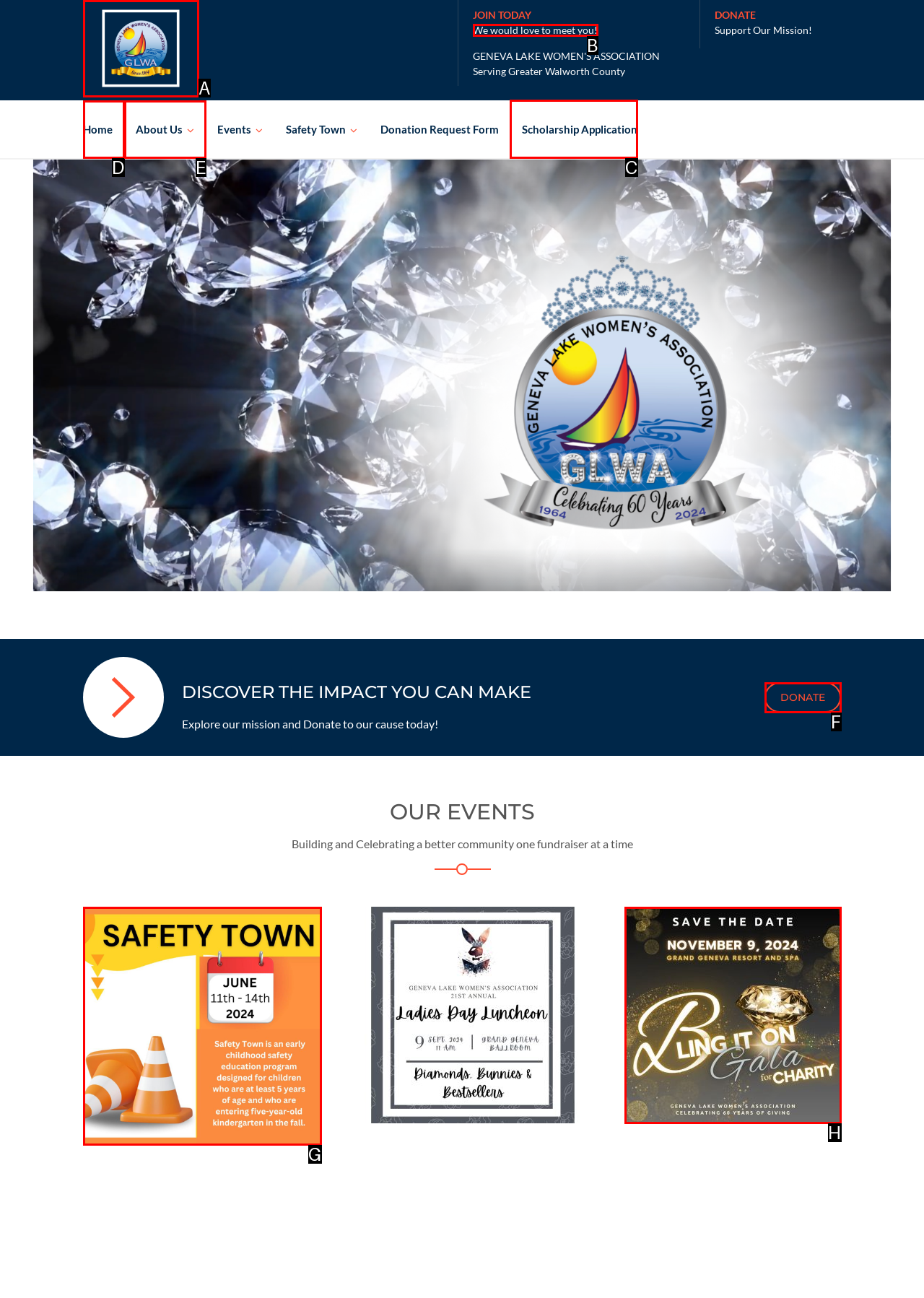Identify the correct option to click in order to accomplish the task: Read more about IGNOU MEG 15 Free Solved Assignment 2022-23 Provide your answer with the letter of the selected choice.

None